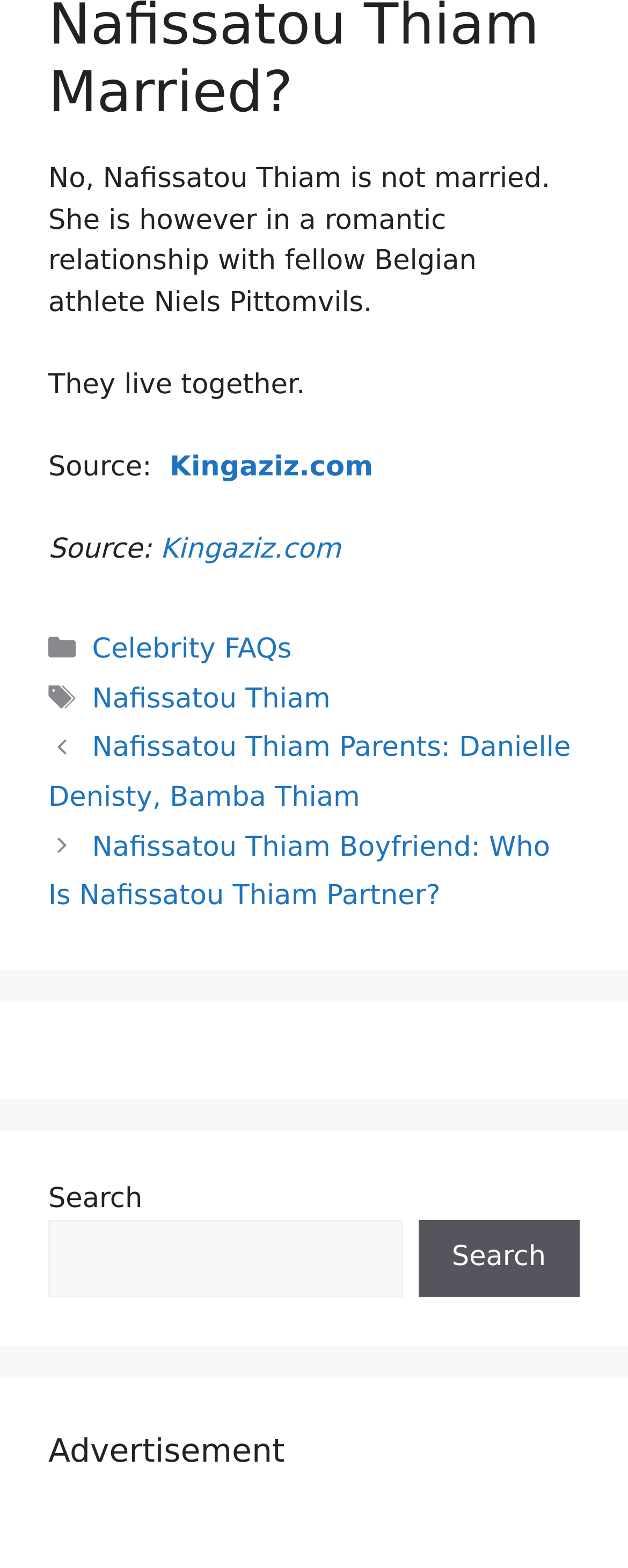Is Nafissatou Thiam married?
Kindly answer the question with as much detail as you can.

The webpage explicitly states 'No, Nafissatou Thiam is not married.' in the first sentence, indicating that she is not married.